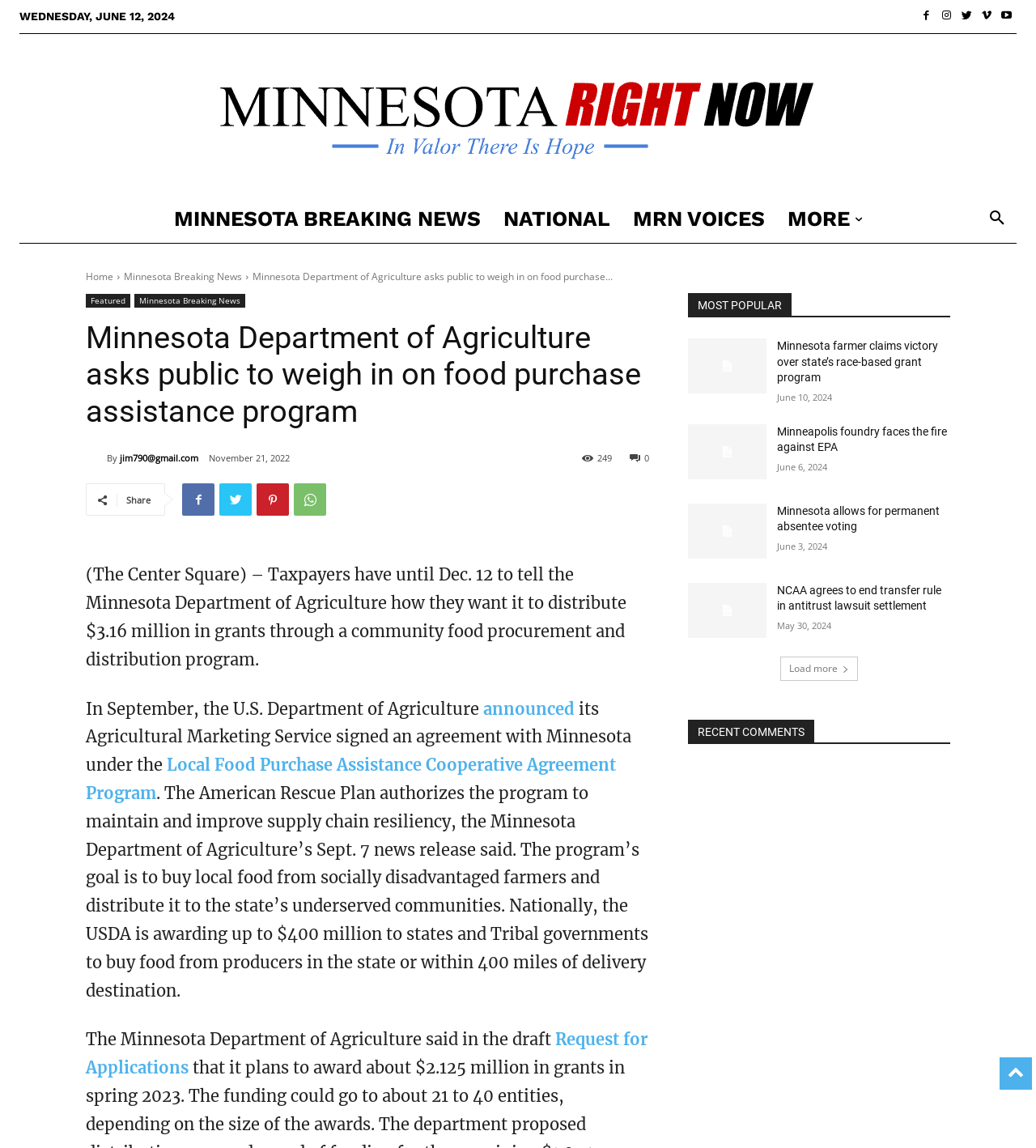Pinpoint the bounding box coordinates of the clickable element to carry out the following instruction: "Click the 'Search' button."

[0.944, 0.173, 0.981, 0.207]